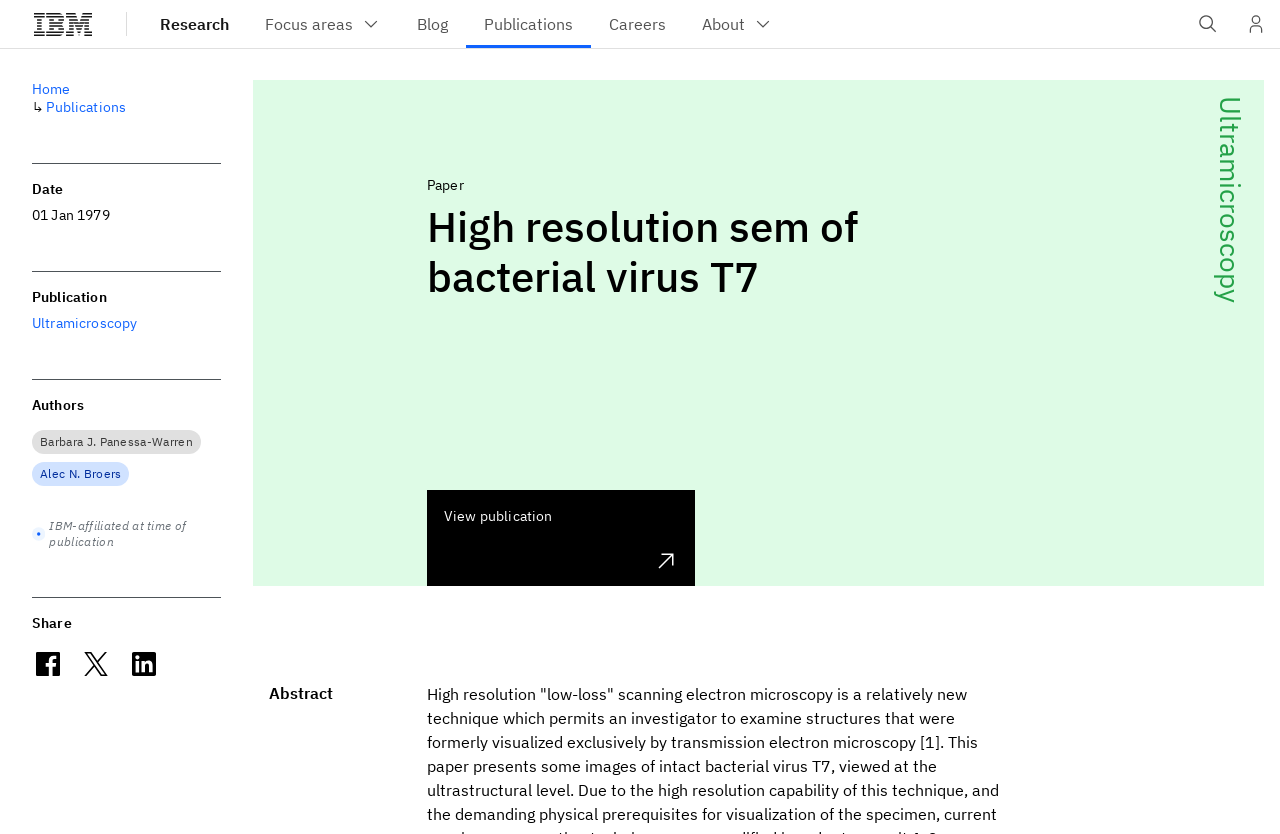Who is one of the authors of the publication?
Your answer should be a single word or phrase derived from the screenshot.

Barbara J. Panessa-Warren